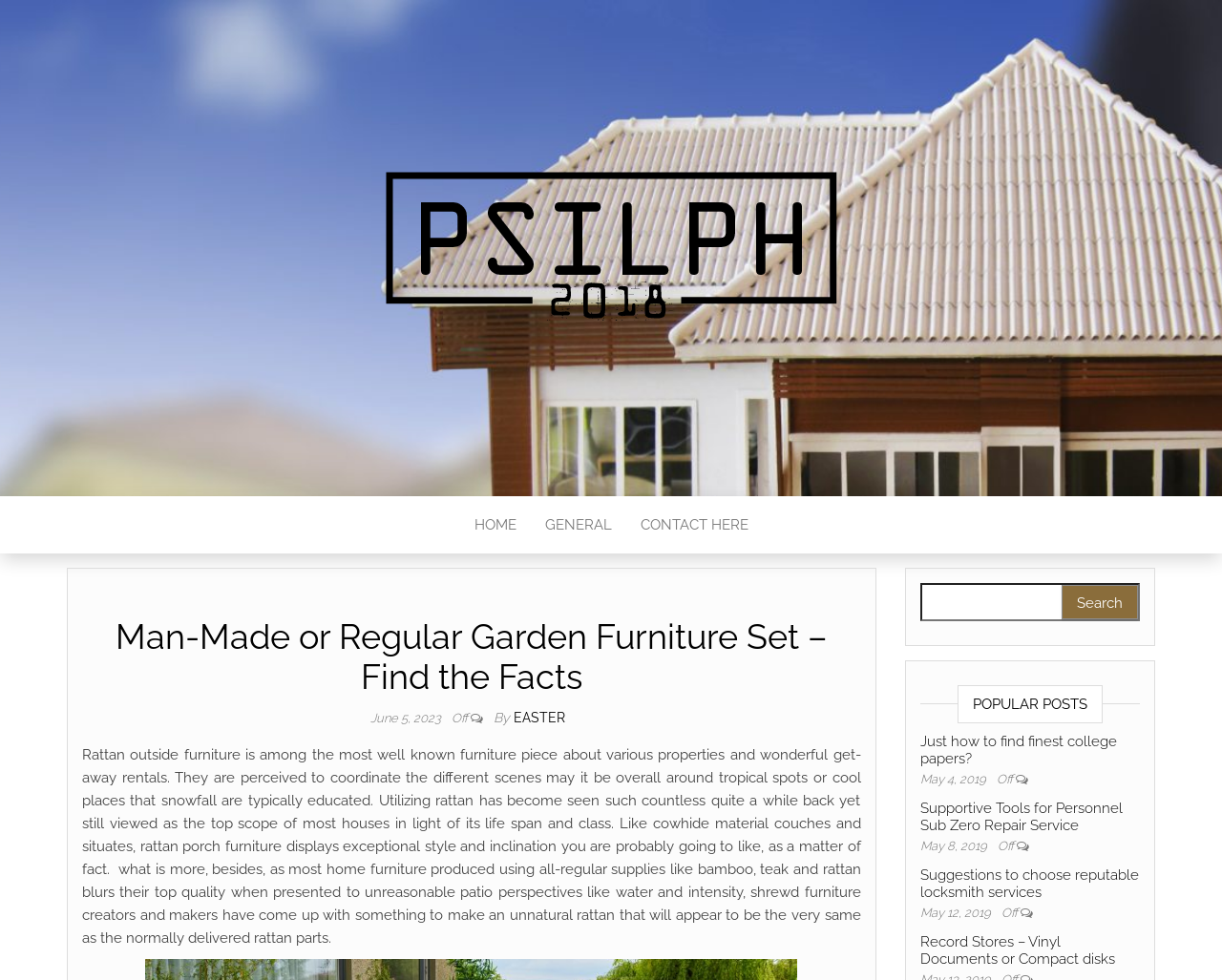What is the purpose of the search bar?
Using the visual information, respond with a single word or phrase.

To search for content